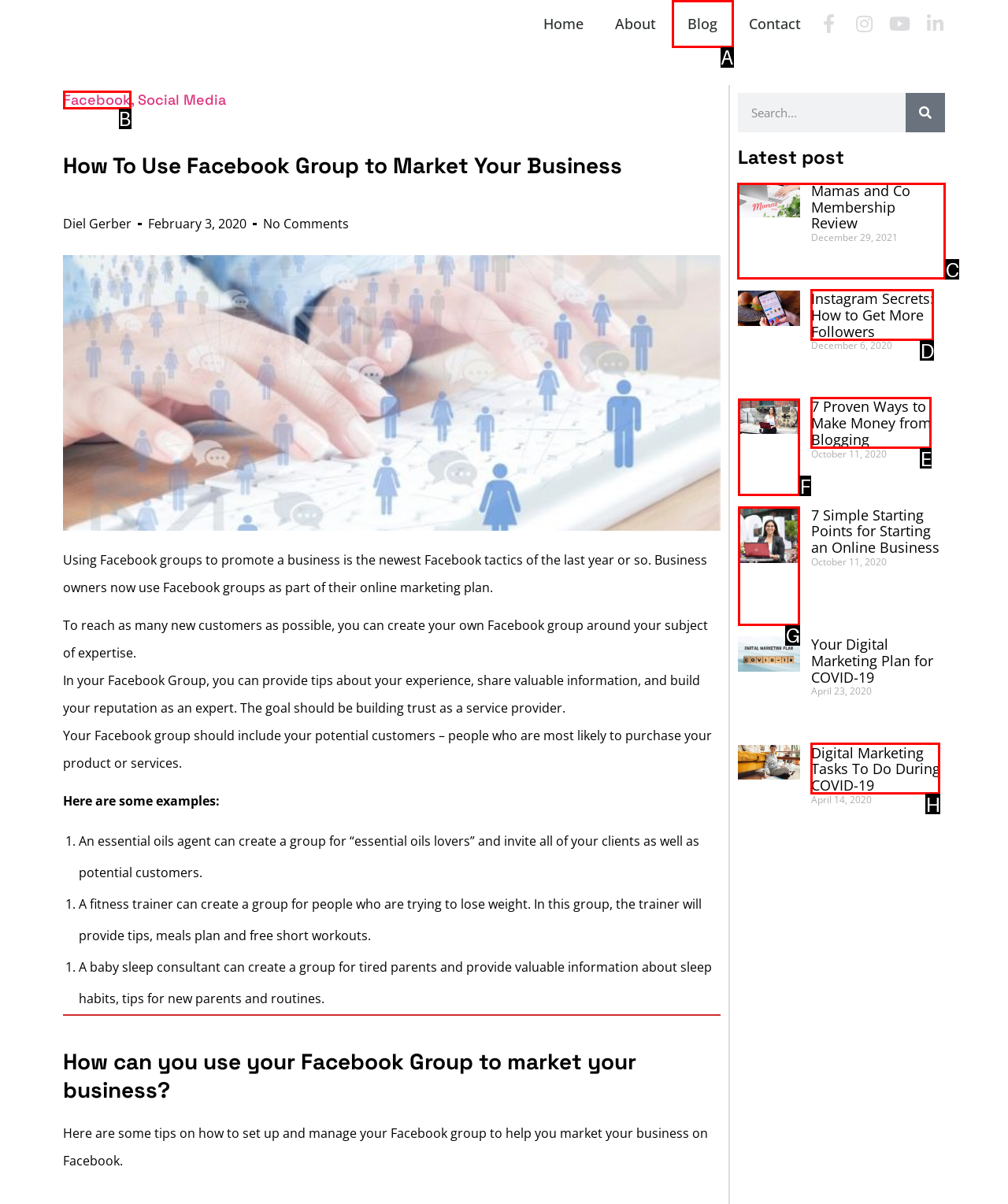Indicate which red-bounded element should be clicked to perform the task: Read the latest post 'Mamas and Co Membership Review' Answer with the letter of the correct option.

C